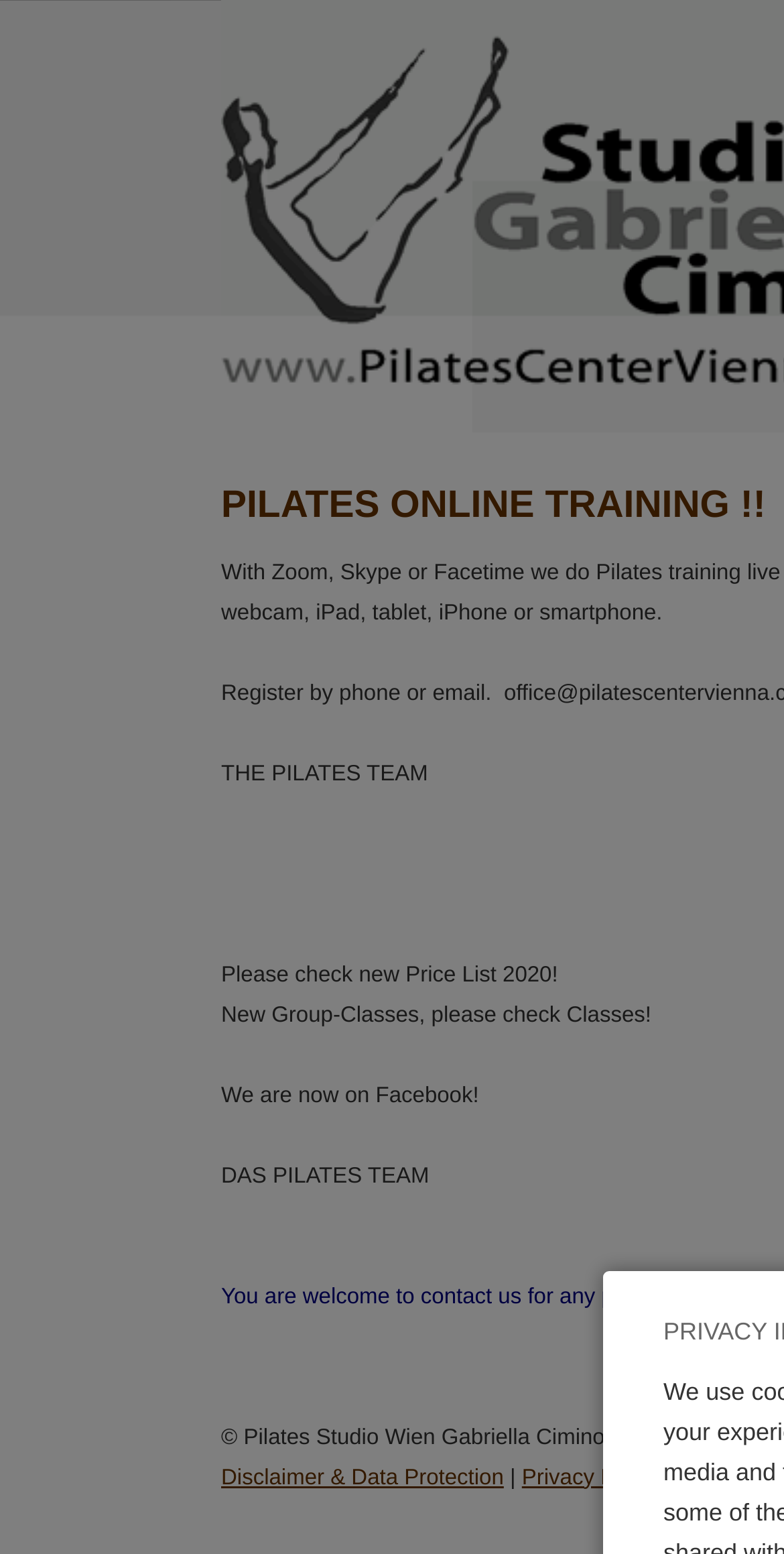How many links are at the bottom? Refer to the image and provide a one-word or short phrase answer.

2